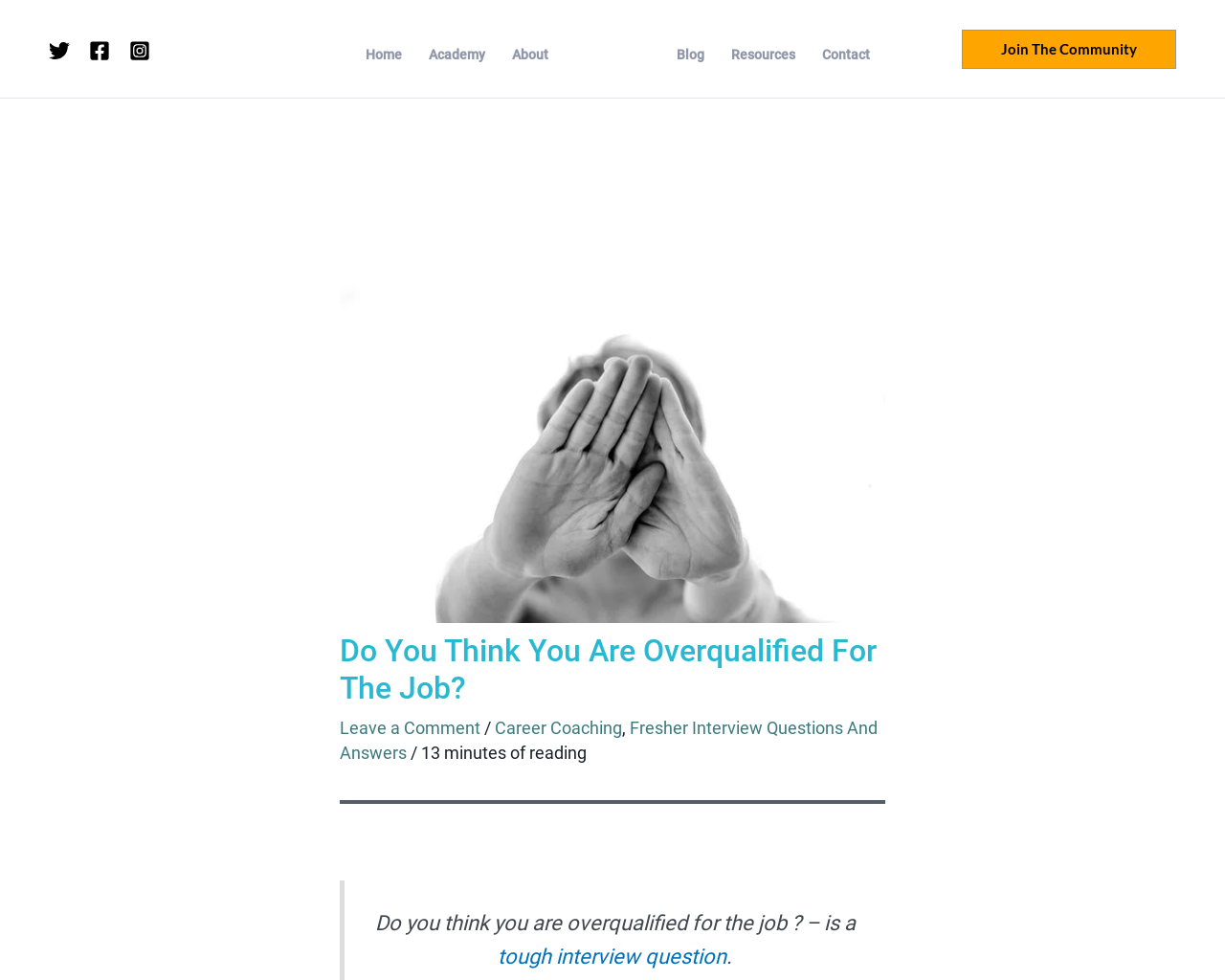Based on the element description: "Services", identify the bounding box coordinates for this UI element. The coordinates must be four float numbers between 0 and 1, listed as [left, top, right, bottom].

None